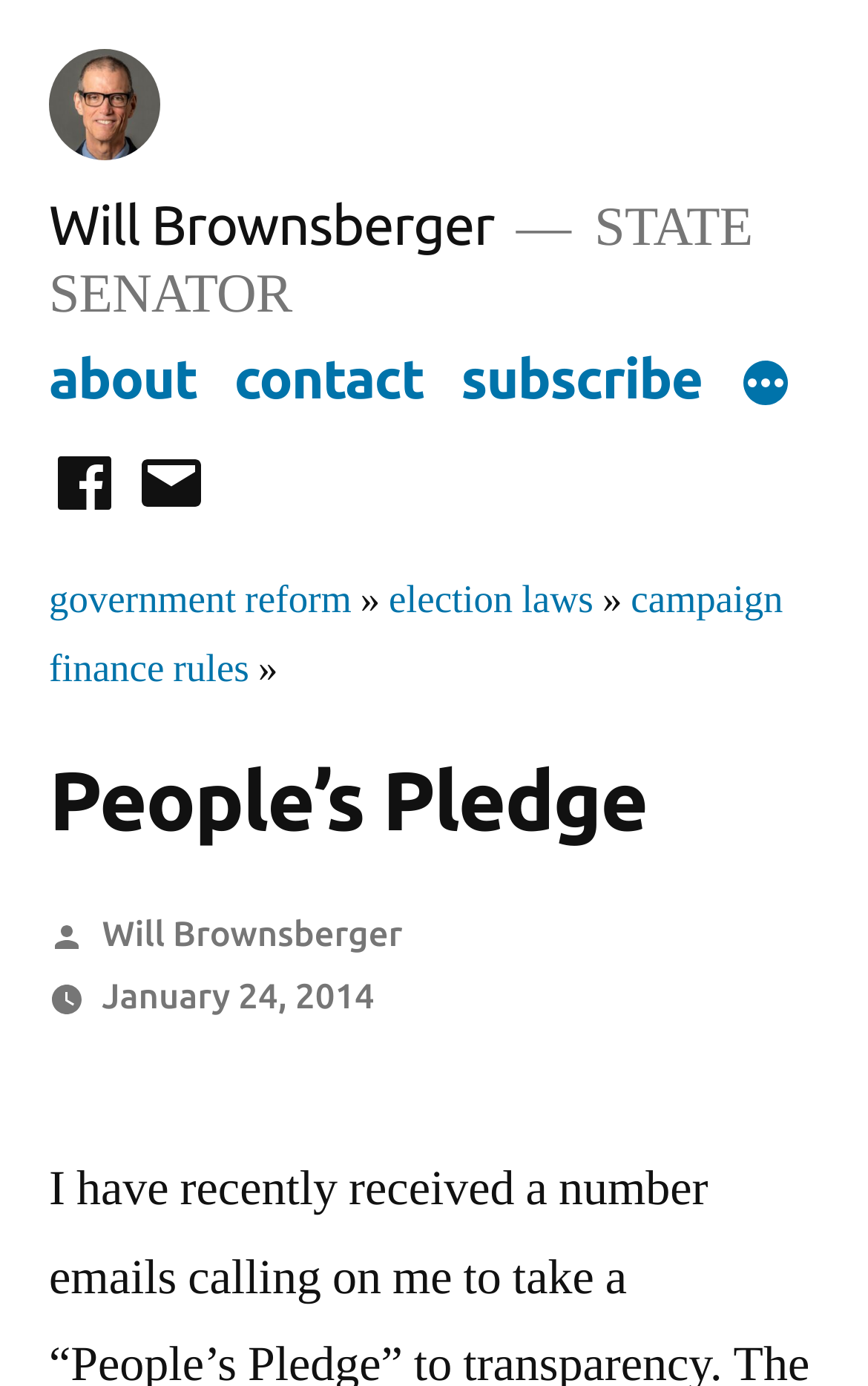What is the profession of Will Brownsberger?
Identify the answer in the screenshot and reply with a single word or phrase.

STATE SENATOR